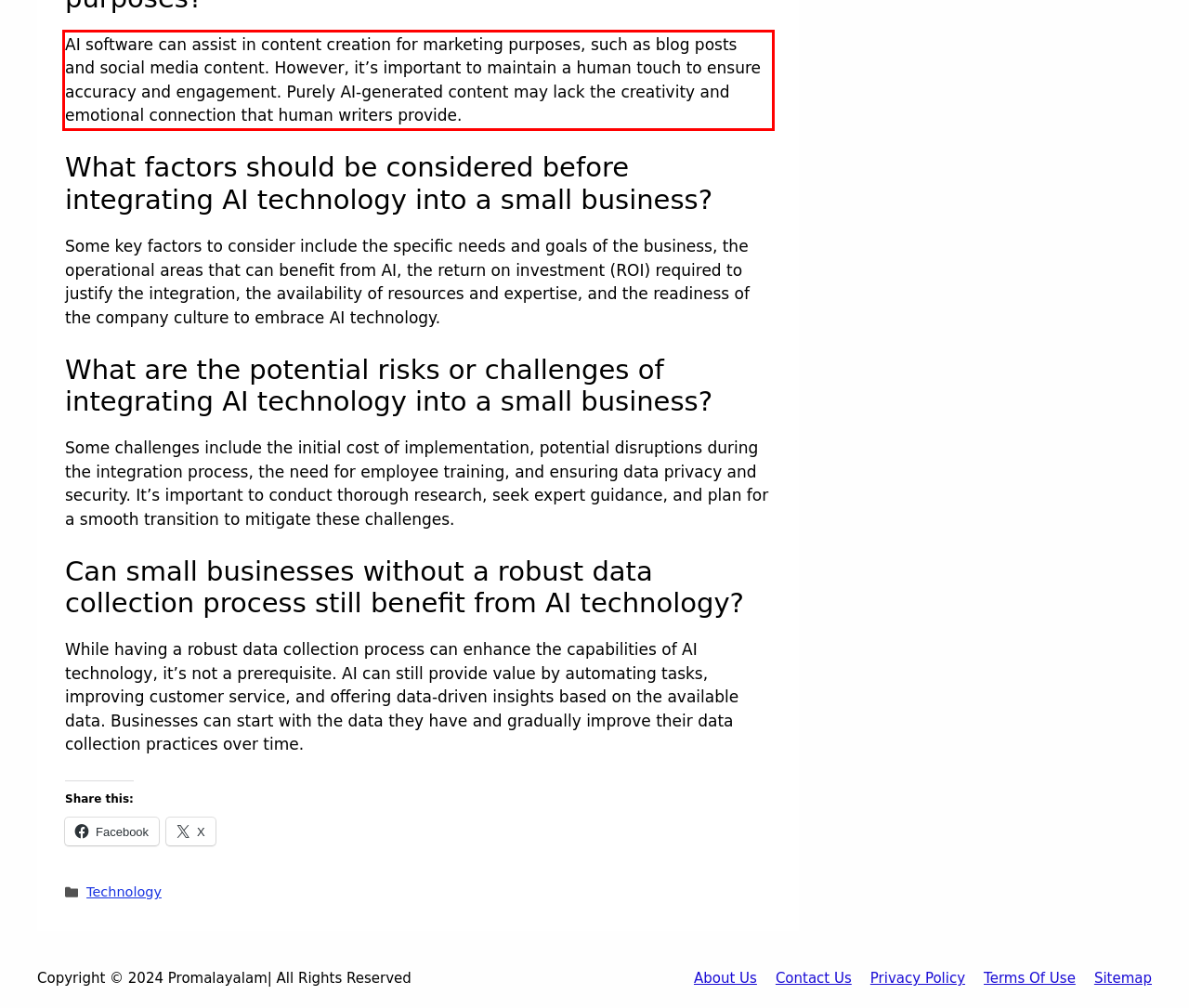Examine the screenshot of the webpage, locate the red bounding box, and generate the text contained within it.

AI software can assist in content creation for marketing purposes, such as blog posts and social media content. However, it’s important to maintain a human touch to ensure accuracy and engagement. Purely AI-generated content may lack the creativity and emotional connection that human writers provide.